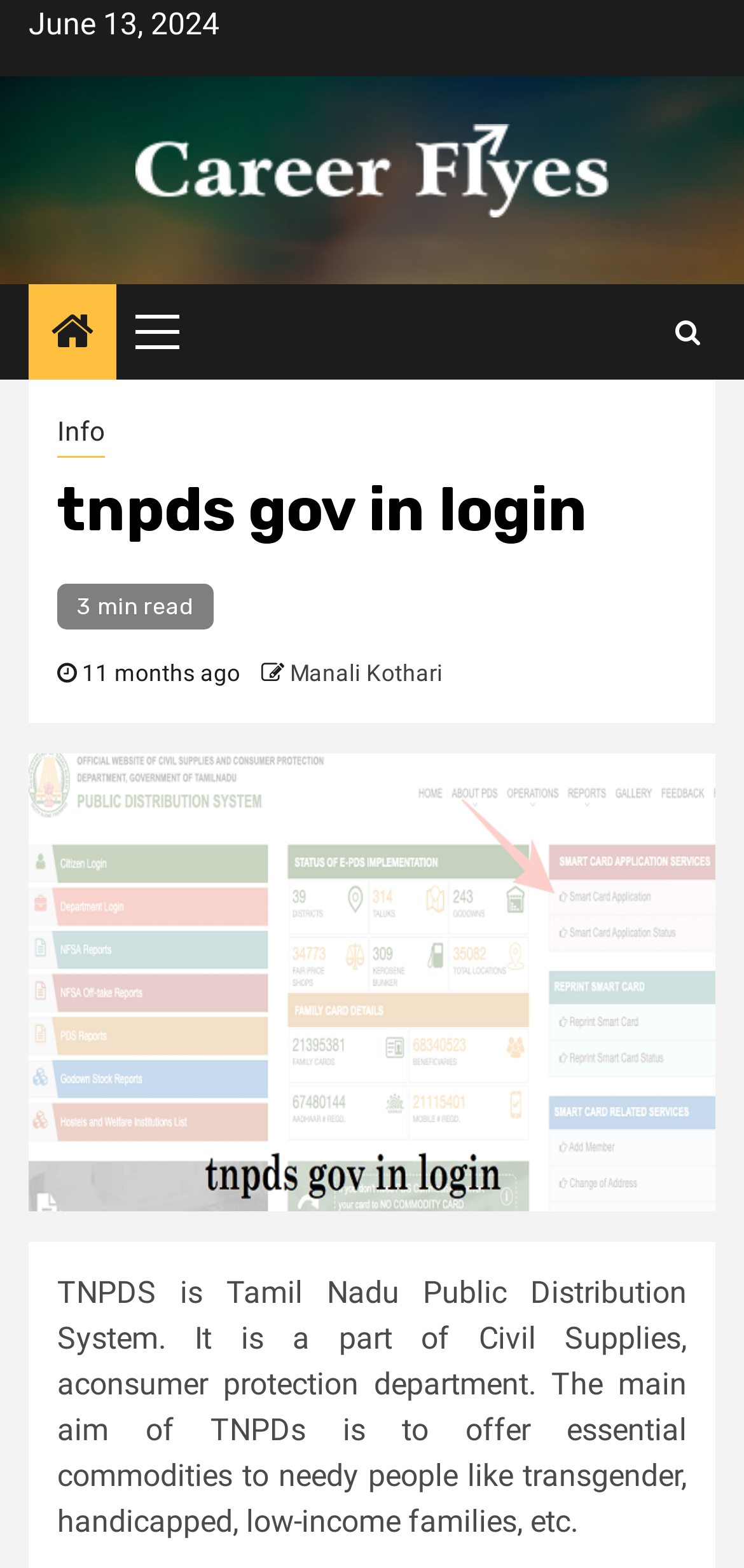What is the type of the top-left element? Based on the screenshot, please respond with a single word or phrase.

image